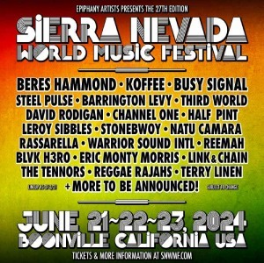What type of music can be expected at the festival?
Give a detailed response to the question by analyzing the screenshot.

The poster highlights the diverse array of artists performing at the festival, including renowned performers such as Beres Hammond, Koffee, and Busy Signal, which suggests that the festival will feature a rich experience of world music, including reggae and global music.